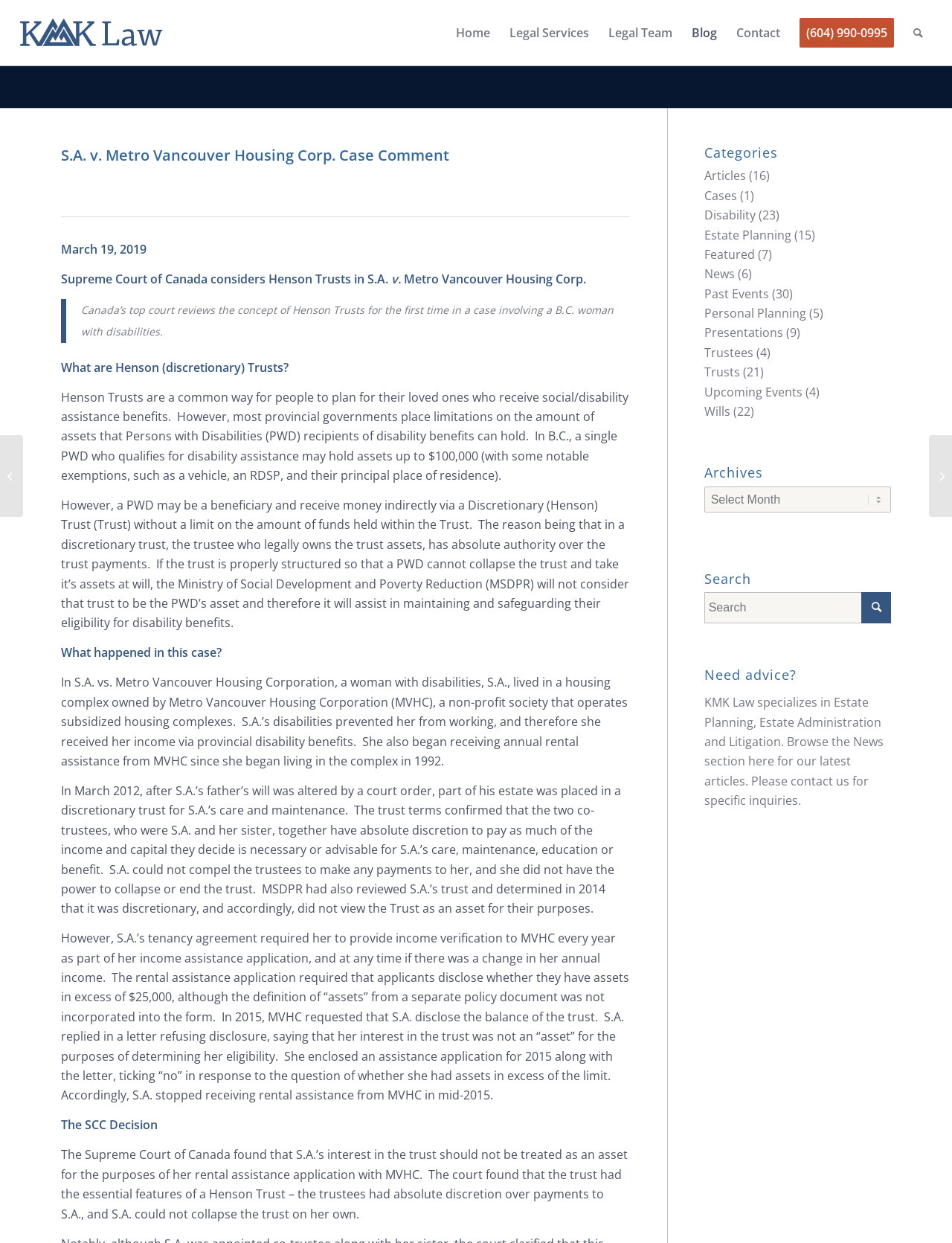Find the bounding box coordinates of the area to click in order to follow the instruction: "Click the 'Home' menu item".

[0.469, 0.0, 0.525, 0.053]